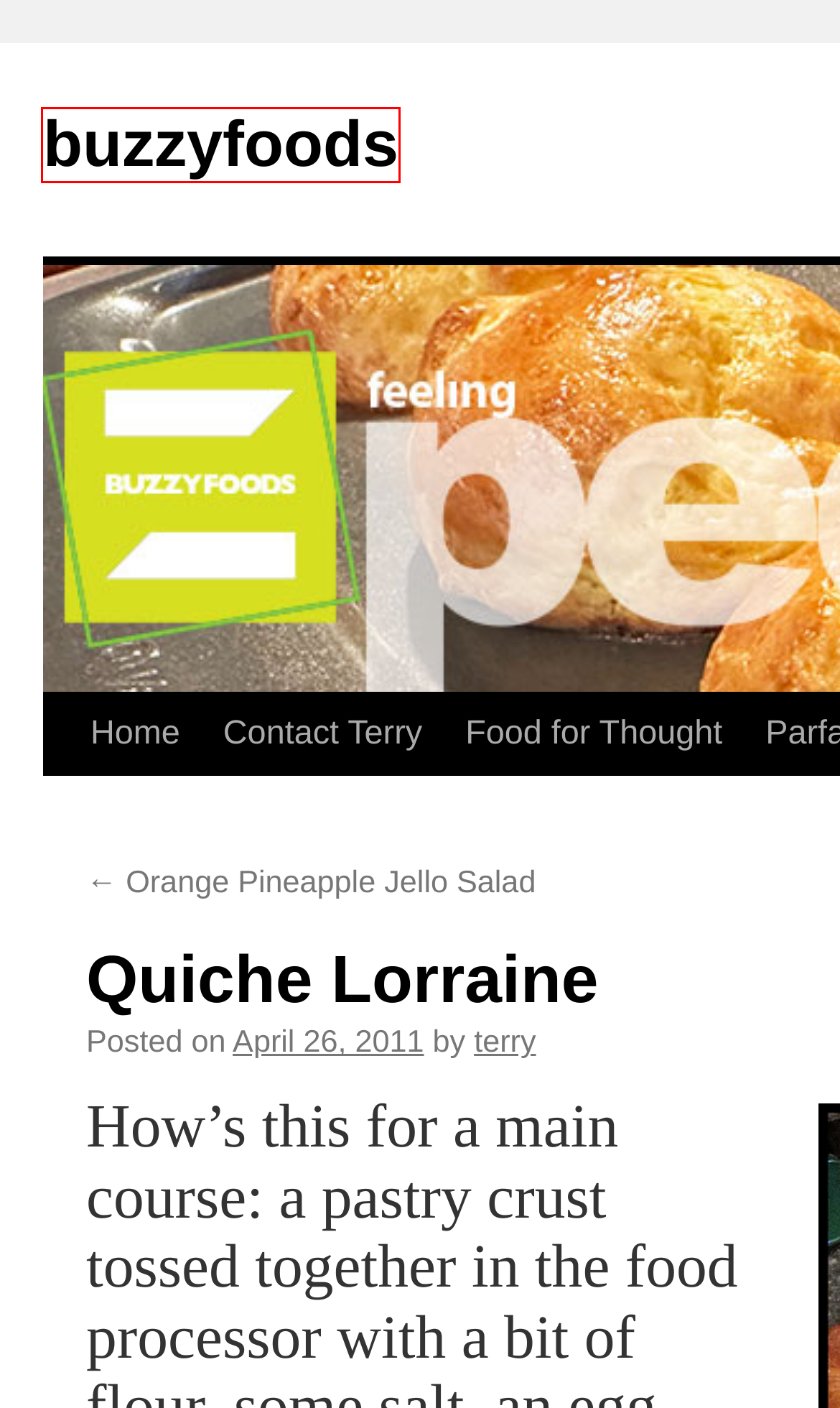Analyze the given webpage screenshot and identify the UI element within the red bounding box. Select the webpage description that best matches what you expect the new webpage to look like after clicking the element. Here are the candidates:
A. terry | buzzyfoods
B. June | 2022 | buzzyfoods
C. Barbecue sauce | buzzyfoods
D. Contact Terry | buzzyfoods
E. Orange Pineapple Jello Salad | buzzyfoods
F. Parfait!? | buzzyfoods
G. buzzyfoods | Qu'ils mangent de la brioche (Let them eat cake) ~Jean-Jacques Rousseau, Confessions
H. Food for Thought | buzzyfoods

G